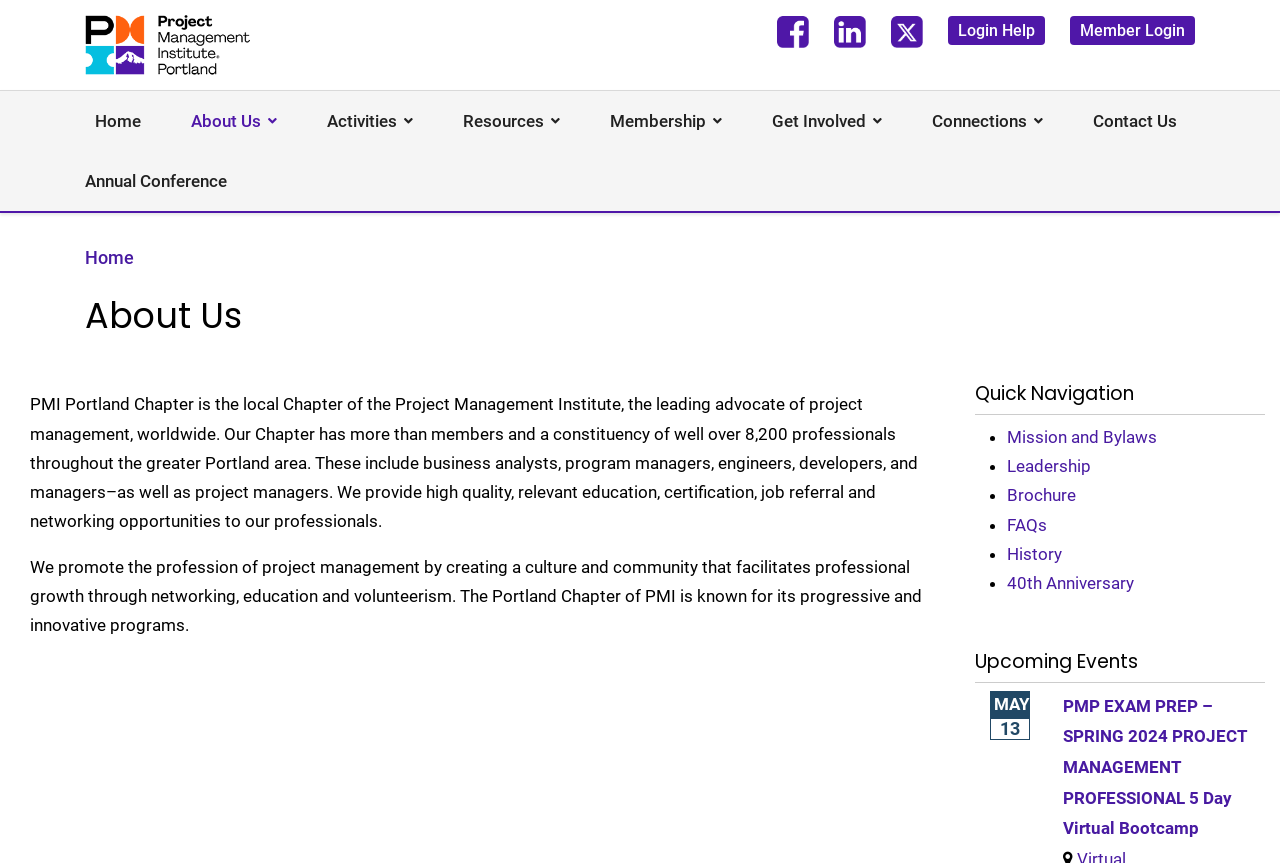What is the purpose of the Portland Chapter of PMI?
Examine the webpage screenshot and provide an in-depth answer to the question.

The purpose of the Portland Chapter of PMI can be inferred from the static text under the 'About Us' heading, which states 'We promote the profession of project management by creating a culture and community that facilitates professional growth through networking, education and volunteerism'.